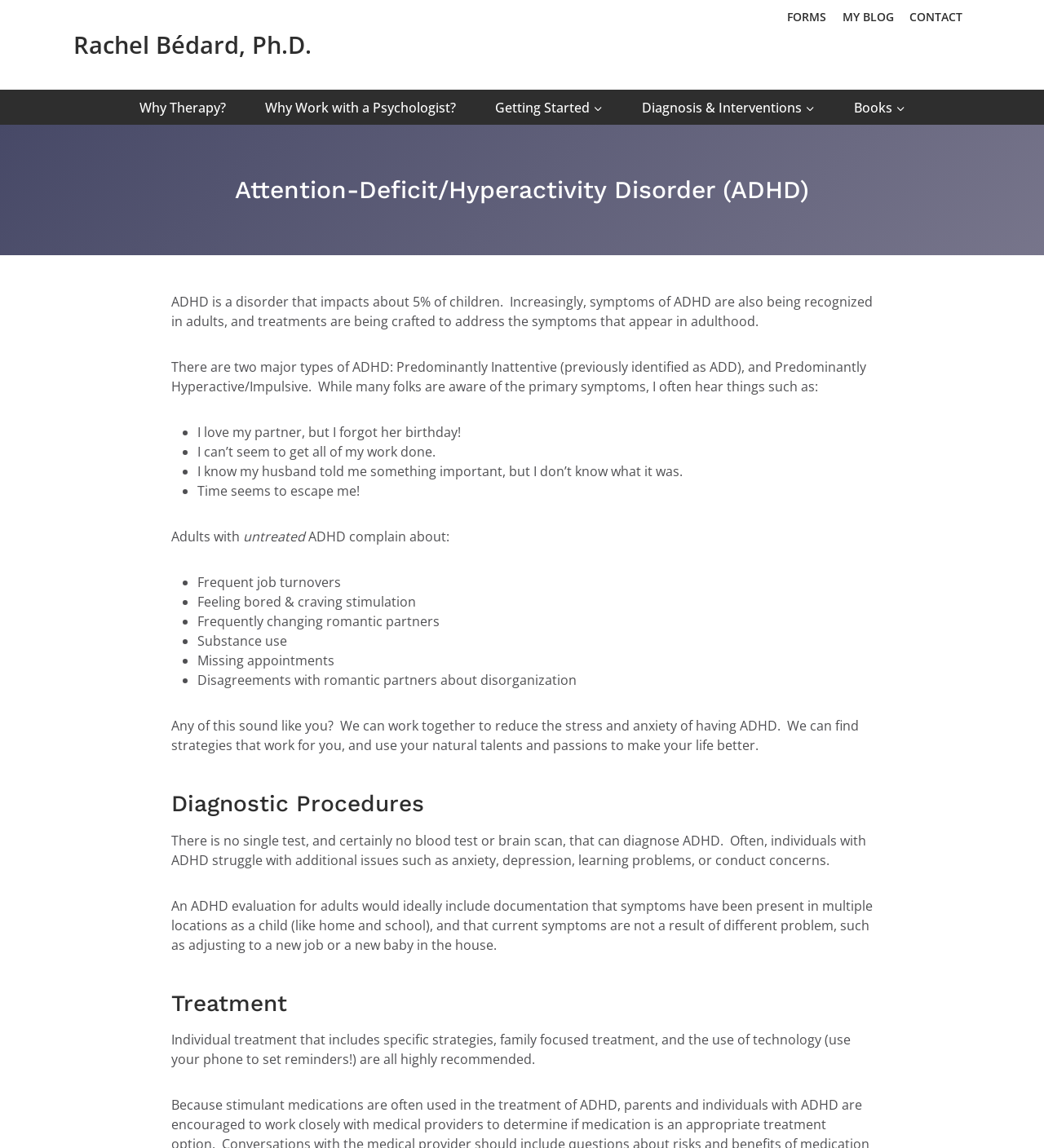Respond to the question with just a single word or phrase: 
What are the two major types of ADHD?

Predominantly Inattentive and Predominantly Hyperactive/Impulsive